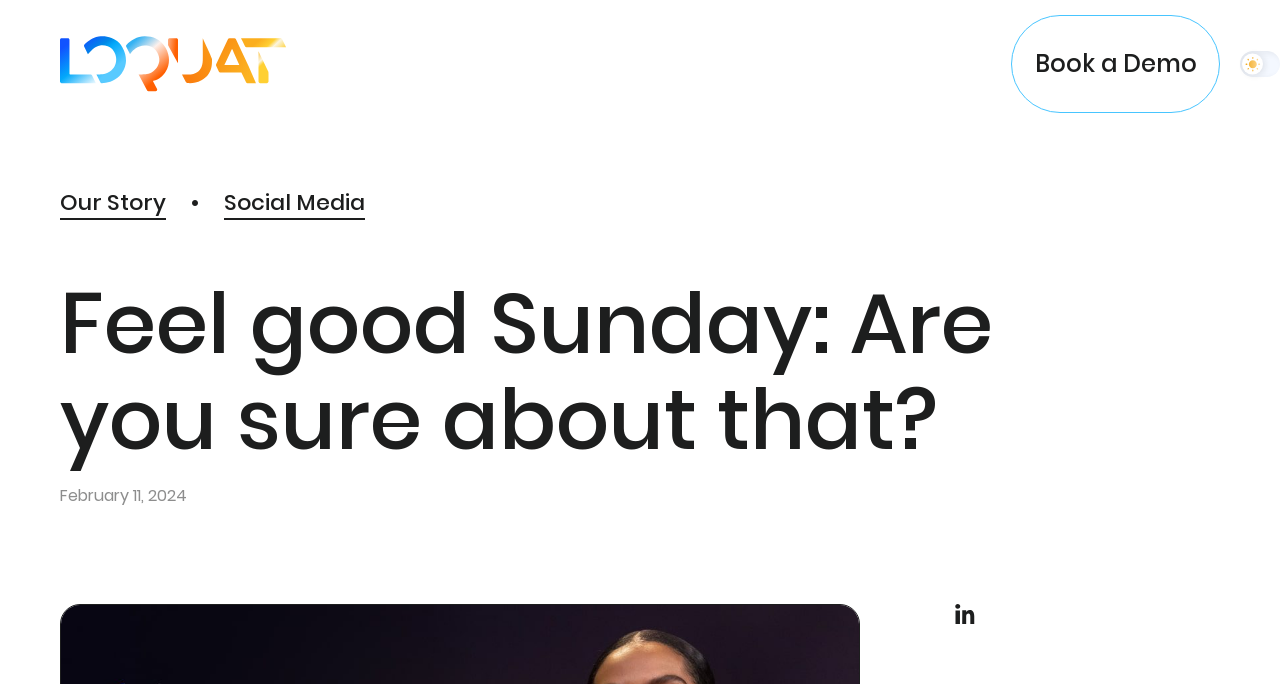Identify the bounding box for the described UI element: "Our Story".

[0.047, 0.273, 0.13, 0.319]